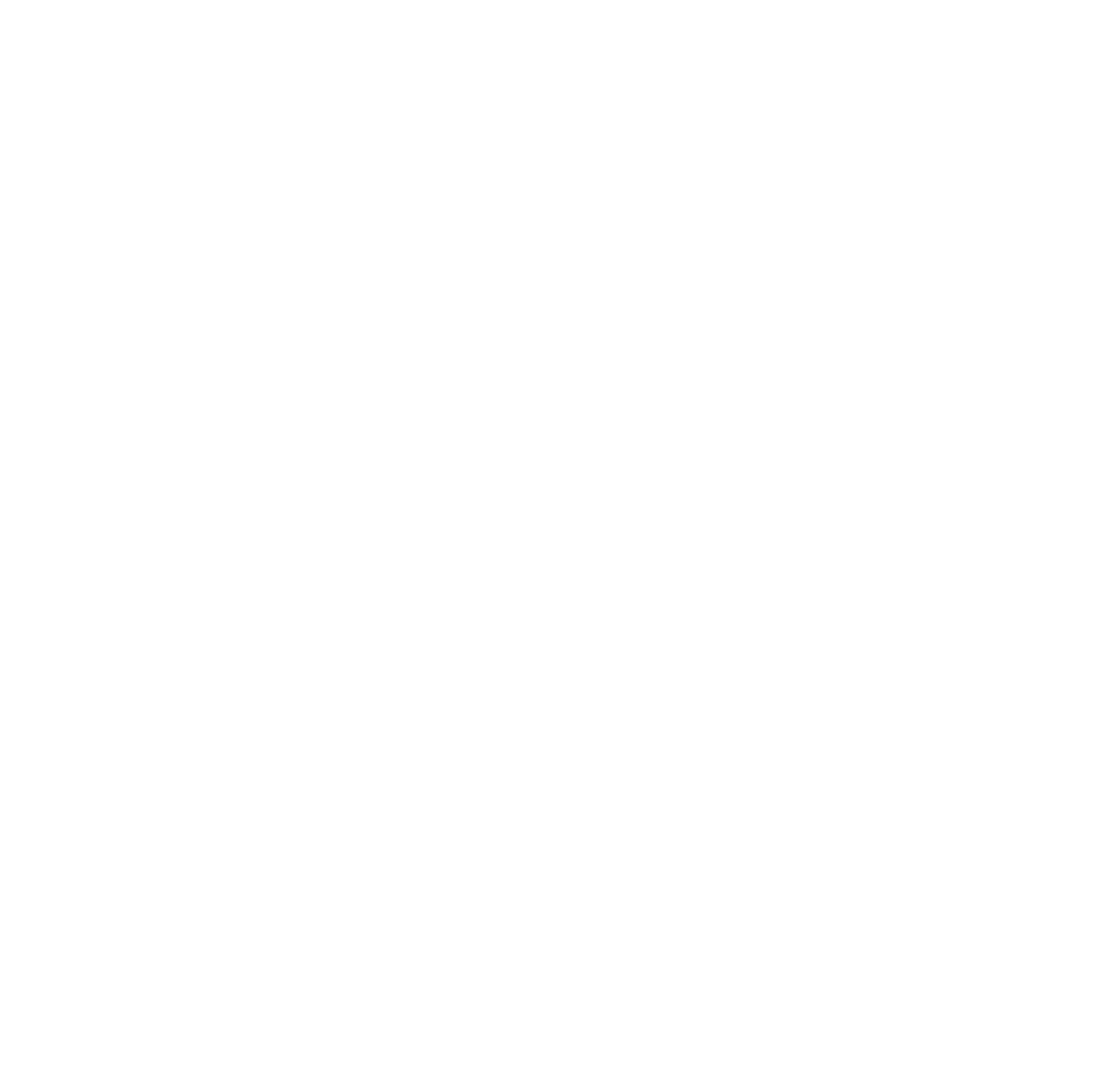What is the position of the 'Contact Us' link?
Based on the screenshot, give a detailed explanation to answer the question.

The 'Contact Us' link is the second link in the main navigation, with its bounding box coordinates indicating its vertical position relative to the other links.